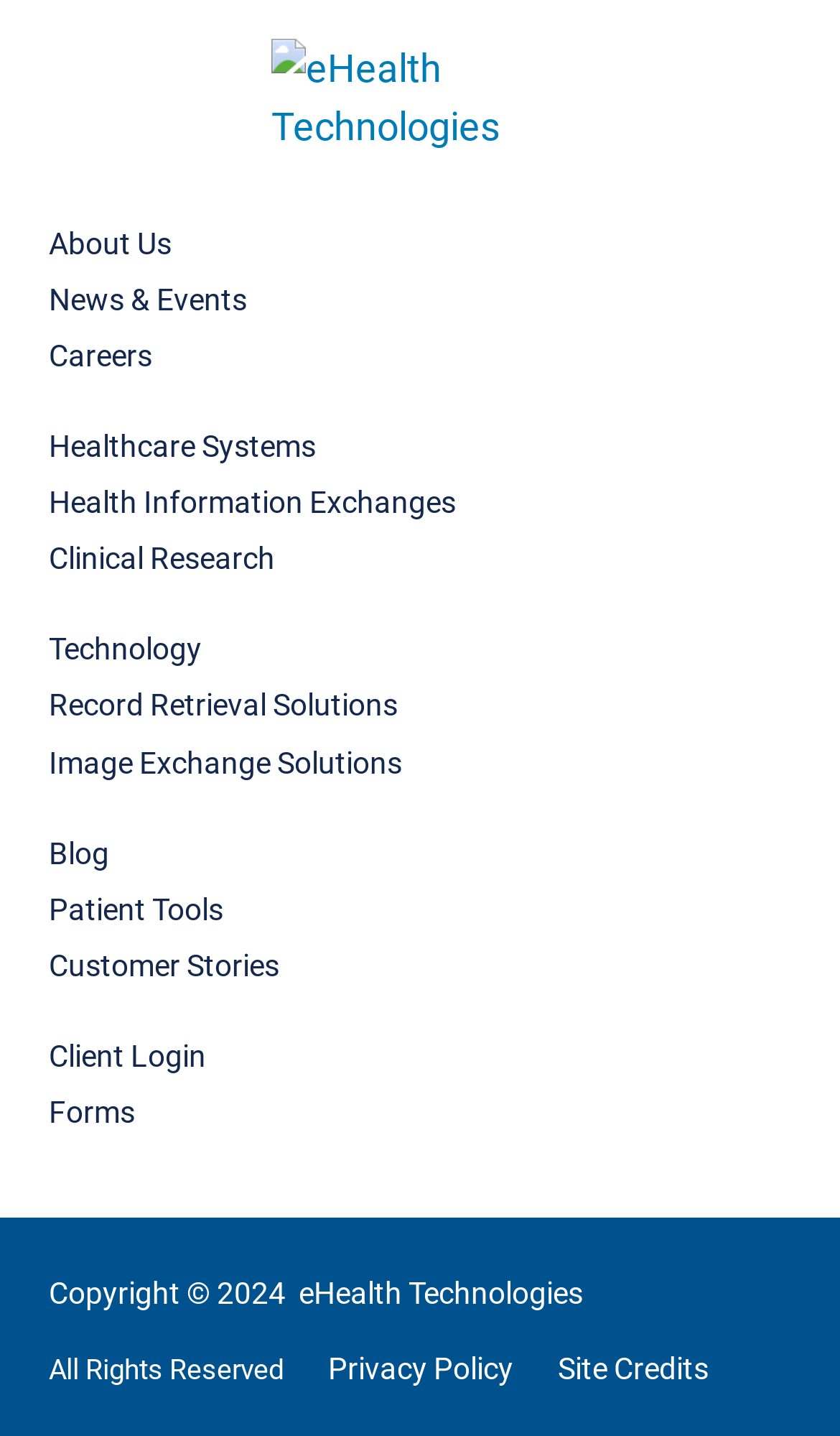Please identify the bounding box coordinates of the element that needs to be clicked to execute the following command: "view customer stories". Provide the bounding box using four float numbers between 0 and 1, formatted as [left, top, right, bottom].

[0.058, 0.657, 0.942, 0.689]